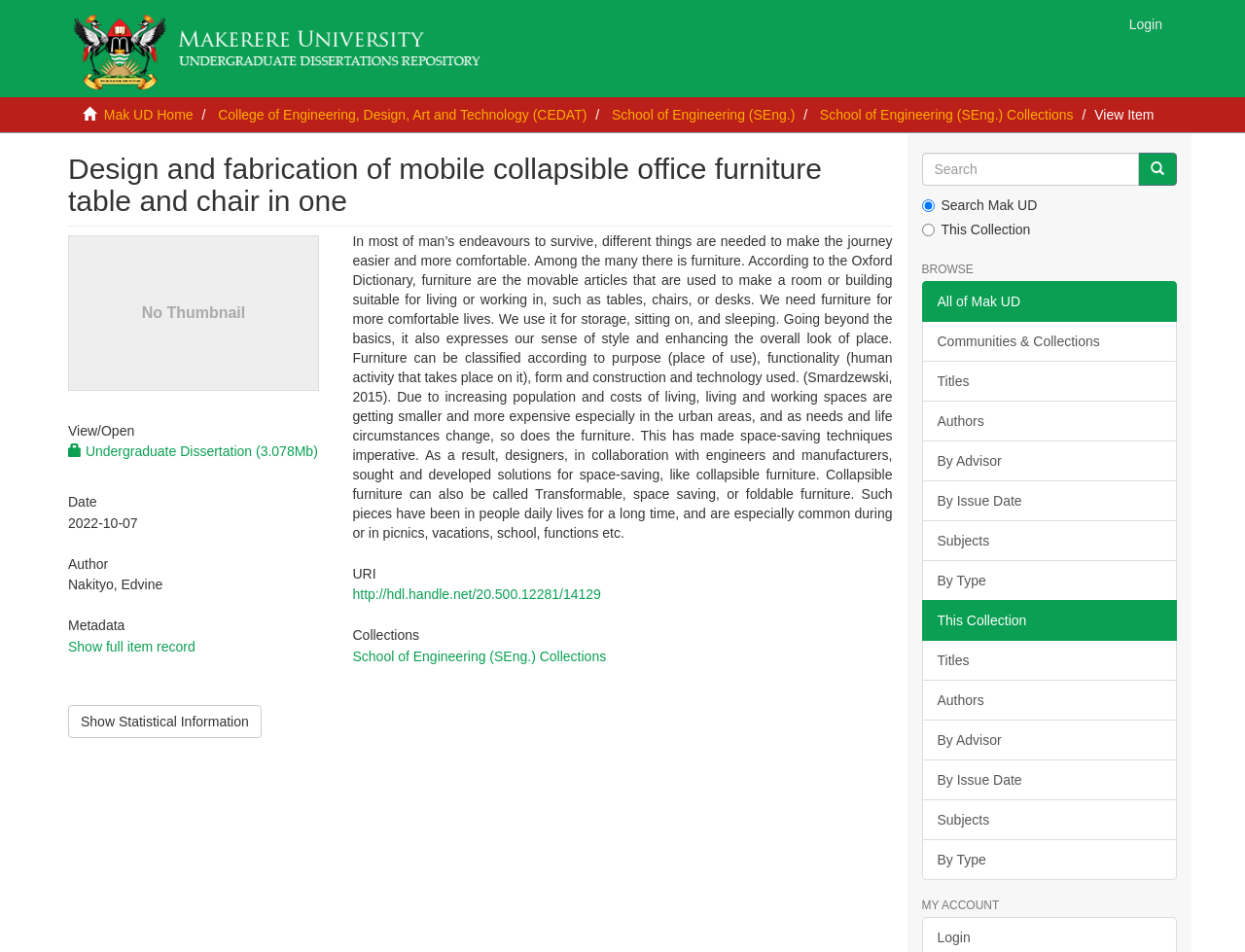What is the size of the undergraduate dissertation?
Can you provide an in-depth and detailed response to the question?

The size of the undergraduate dissertation can be found in the link element with the text 'Undergraduate Dissertation (3.078Mb)' which is located under the 'View/ Open' heading.